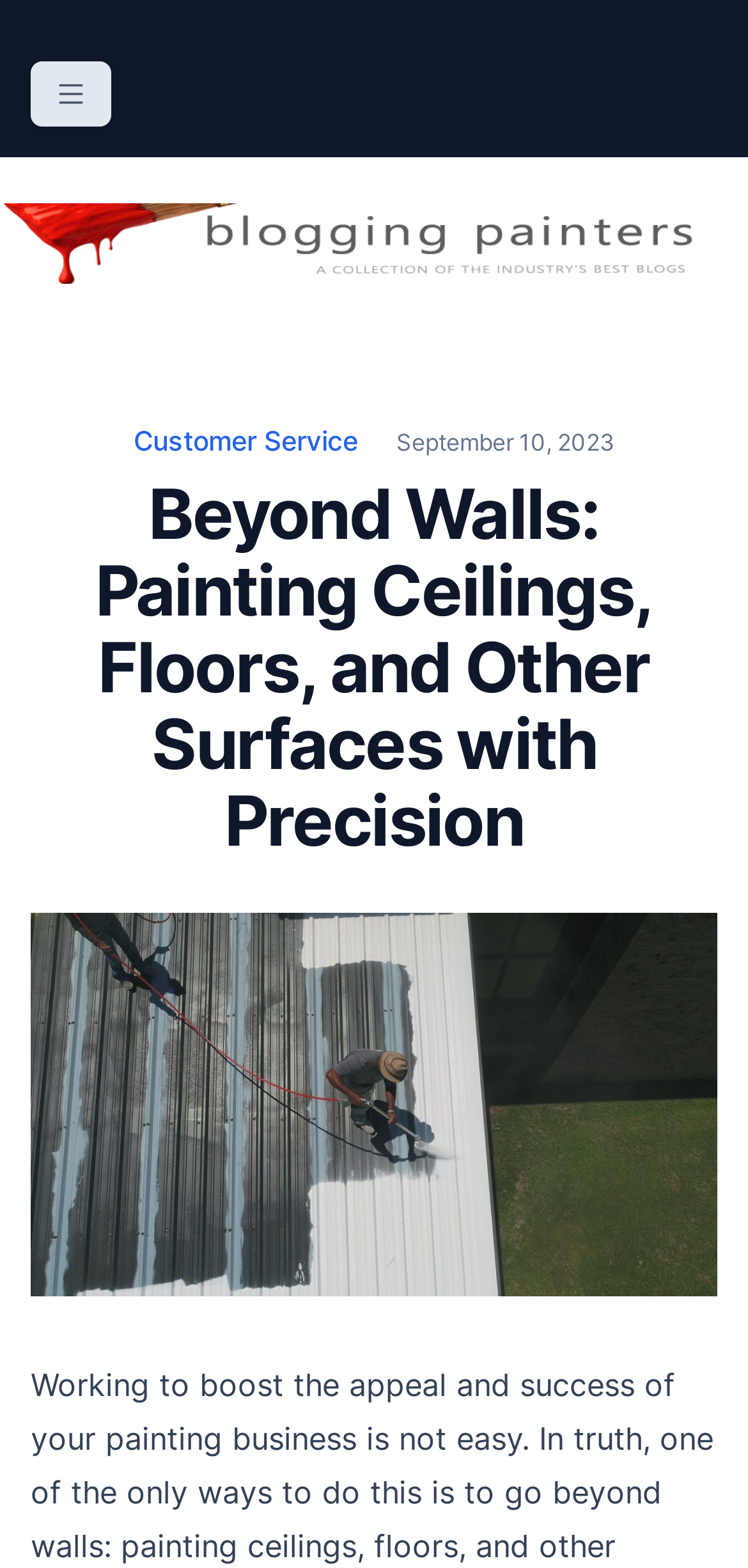What is the topic of the main article?
Using the image, elaborate on the answer with as much detail as possible.

I found the answer by examining the heading element with the text 'Beyond Walls: Painting Ceilings, Floors, and Other Surfaces with Precision' which is a prominent element on the page.